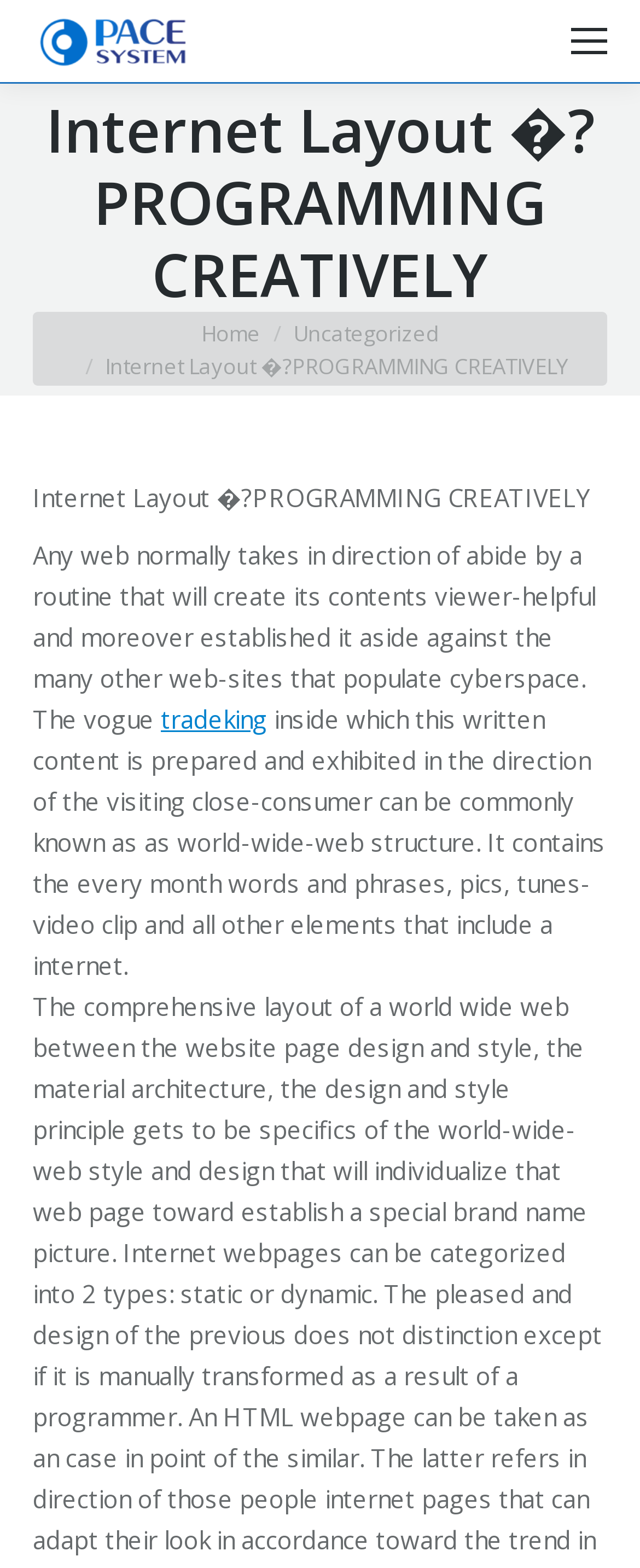Using the element description Home, predict the bounding box coordinates for the UI element. Provide the coordinates in (top-left x, top-left y, bottom-right x, bottom-right y) format with values ranging from 0 to 1.

[0.314, 0.203, 0.406, 0.221]